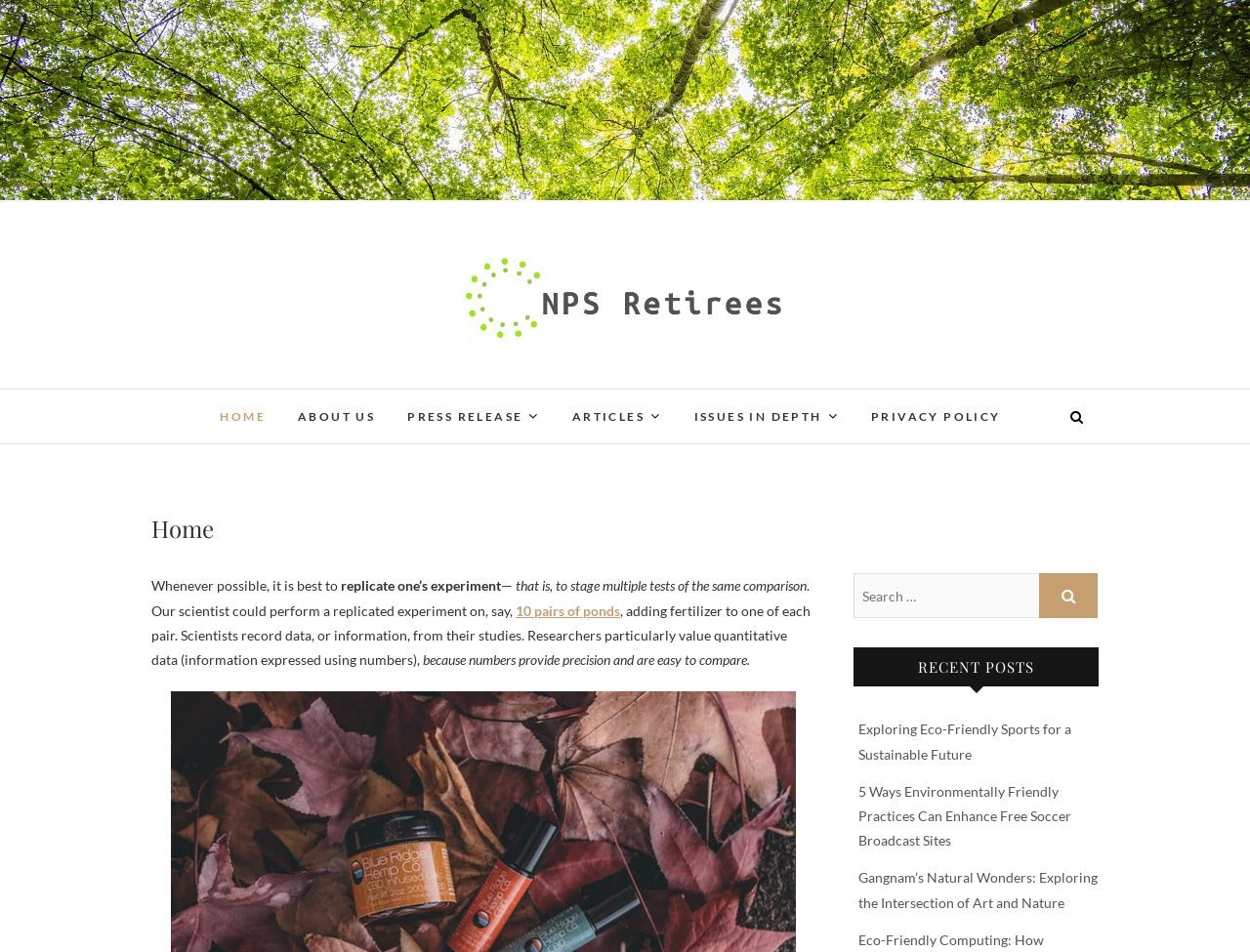Provide the bounding box coordinates for the UI element that is described by this text: "parent_node: NPS Retirees". The coordinates should be in the form of four float numbers between 0 and 1: [left, top, right, bottom].

[0.348, 0.235, 0.652, 0.253]